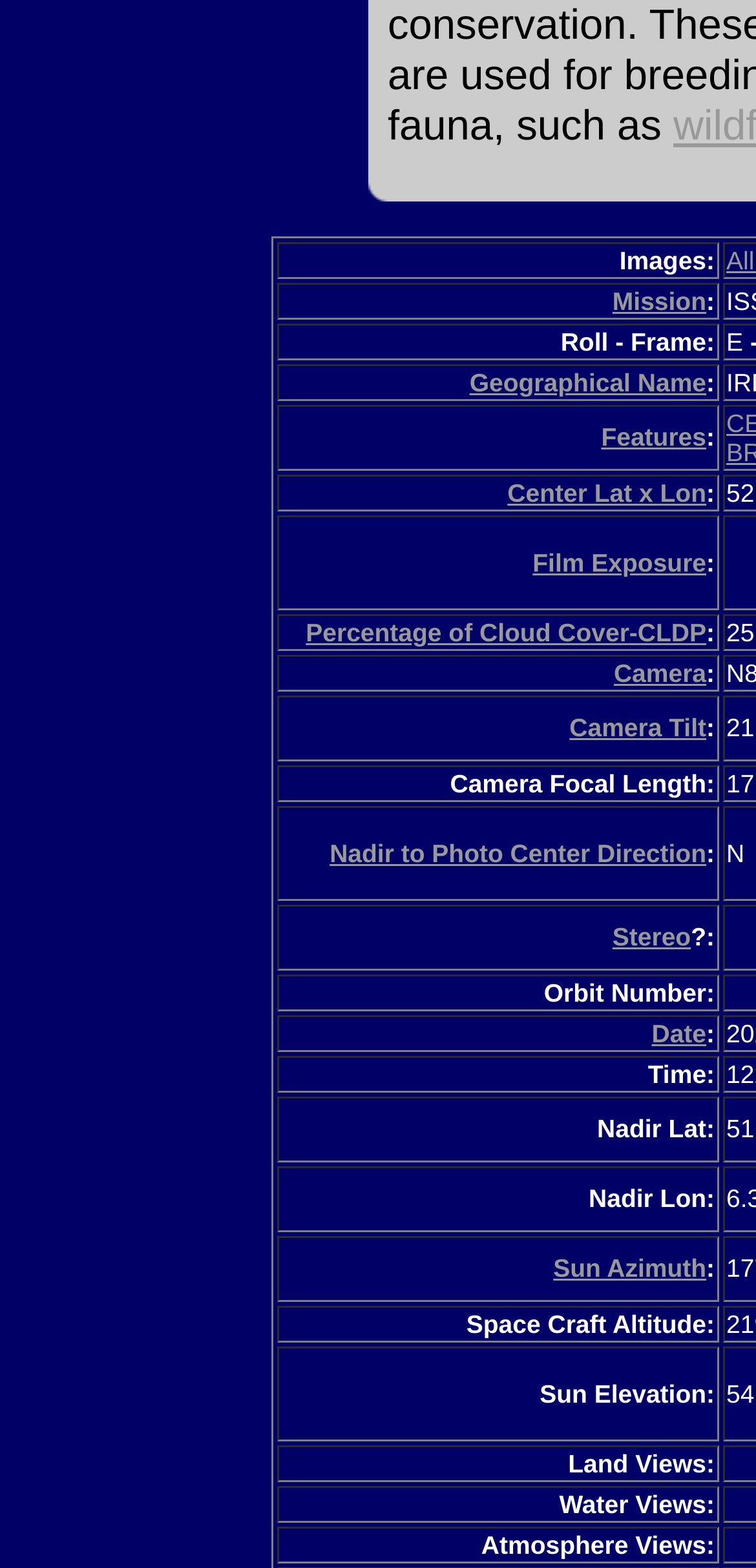Please identify the bounding box coordinates of the element's region that should be clicked to execute the following instruction: "Explore Geographical Name". The bounding box coordinates must be four float numbers between 0 and 1, i.e., [left, top, right, bottom].

[0.621, 0.235, 0.934, 0.253]